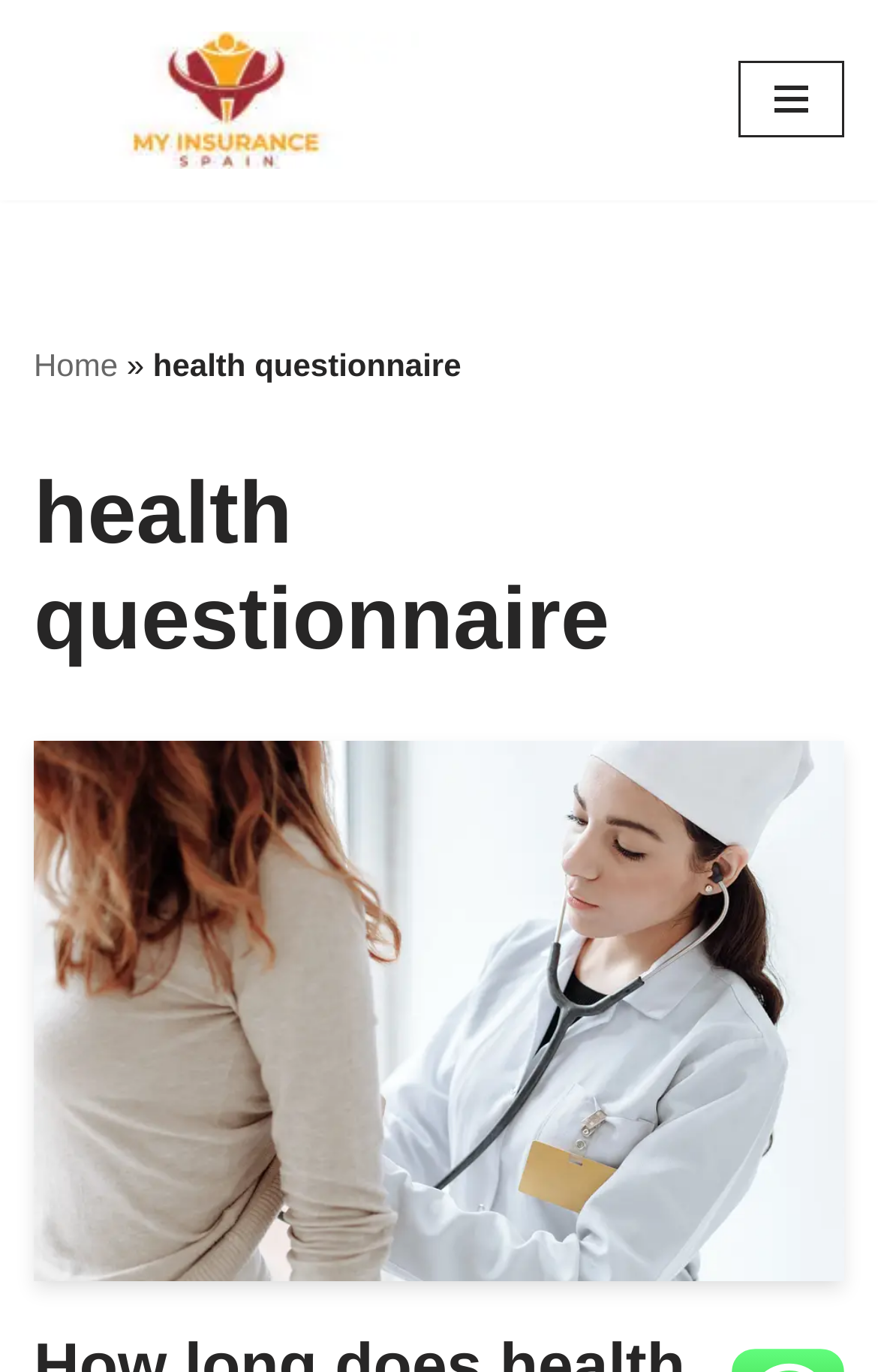Locate the bounding box of the UI element defined by this description: "Skip to content". The coordinates should be given as four float numbers between 0 and 1, formatted as [left, top, right, bottom].

[0.0, 0.053, 0.077, 0.085]